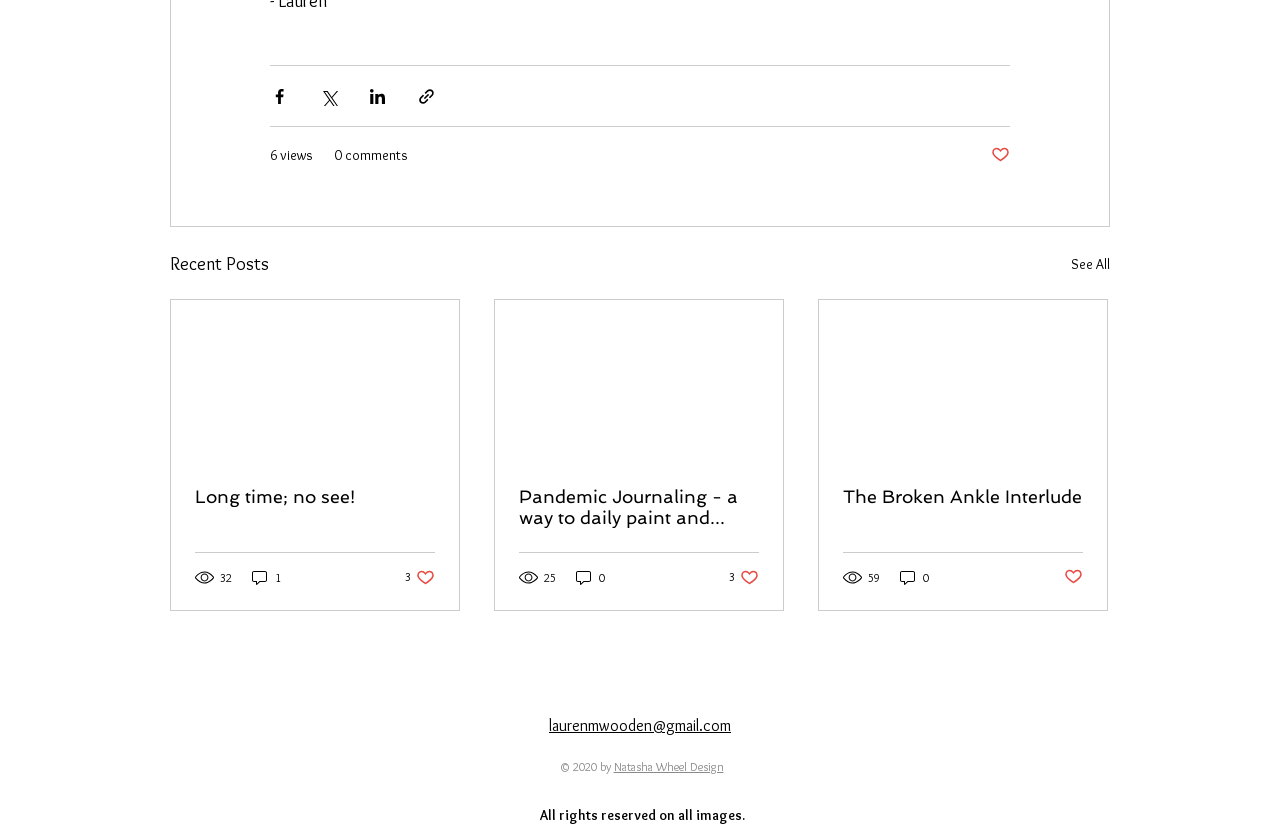How many views does the first post have?
Answer the question with a single word or phrase, referring to the image.

32 views